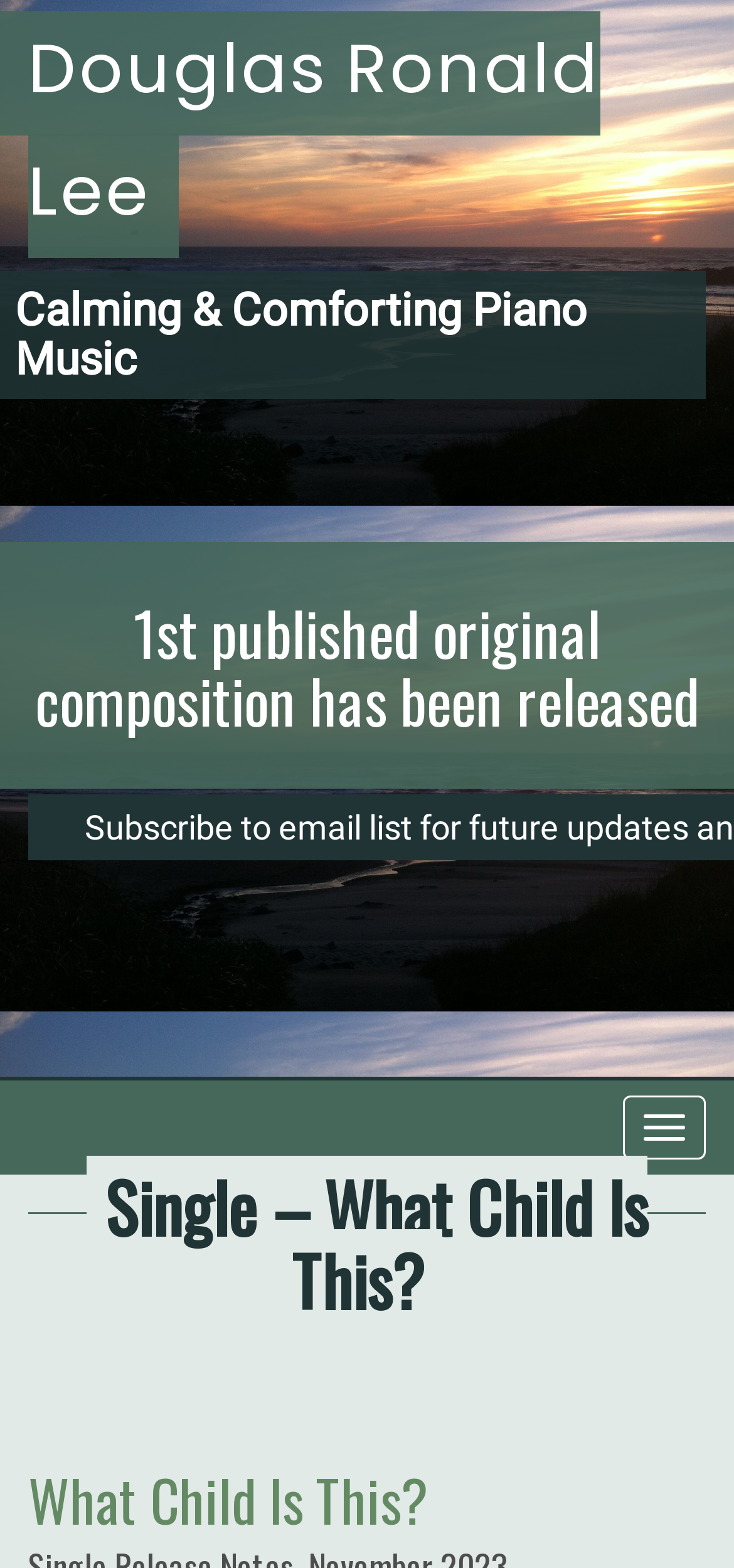Write an extensive caption that covers every aspect of the webpage.

The webpage is about Douglas Ronald Lee's single release, "What Child Is This?", with a focus on calming and comforting piano music. At the top left of the page, there is a link to Douglas Ronald Lee's name. Below it, a heading reads "Calming & Comforting Piano Music". 

To the right of the heading, there is a complementary section that takes up most of the page's width. Within this section, there are two headings: the first announces the release of the 1st published original composition, and the second invites visitors to subscribe to an email list for future updates and news.

At the bottom right of the page, there is a button labeled "Toggle navigation". When clicked, it reveals a header section with a heading that reads "Single – What Child Is This?". Below this heading, there is a link to the single release, also labeled "Single – What Child Is This?". Further down, there is another heading that simply reads "What Child Is This?".